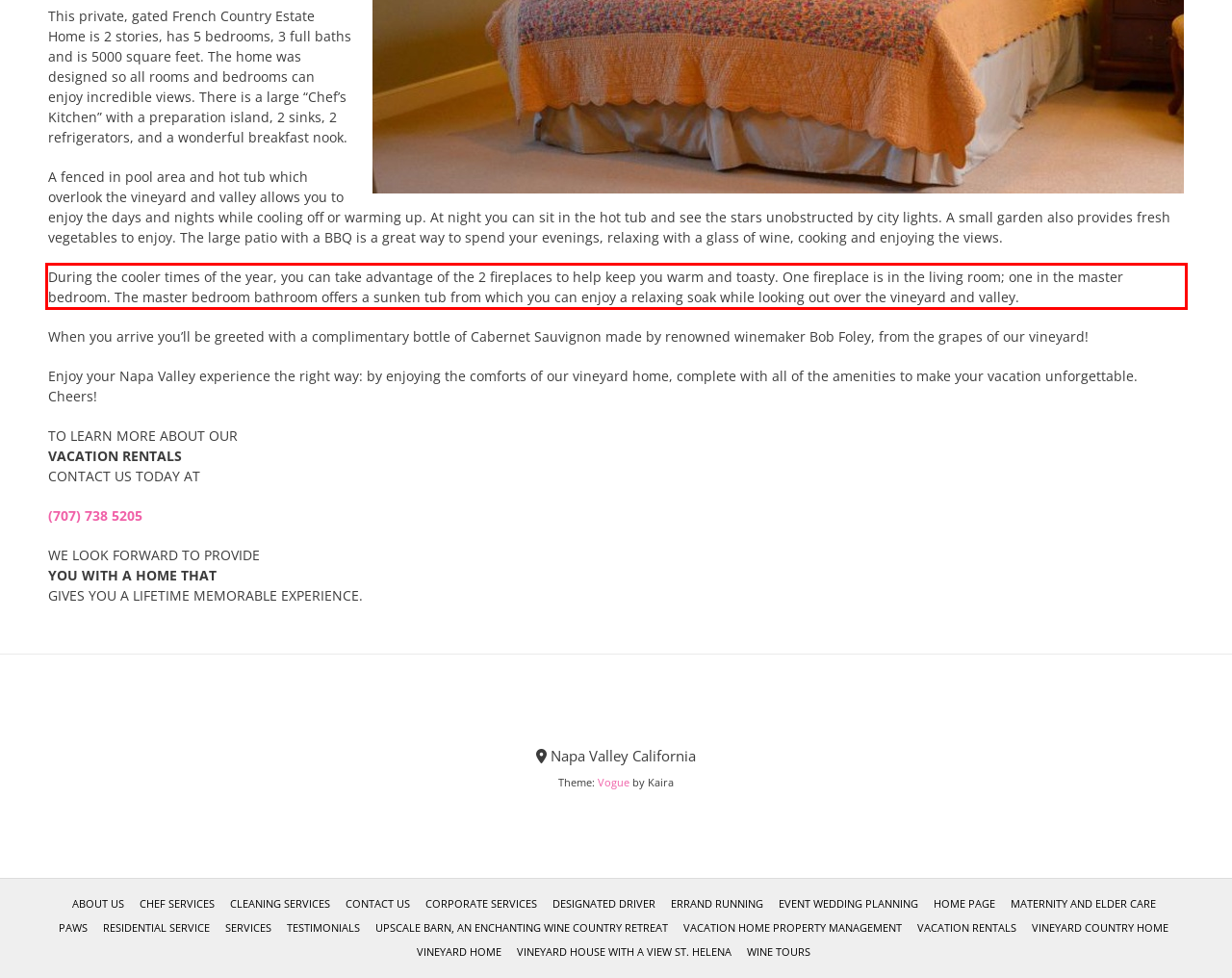There is a screenshot of a webpage with a red bounding box around a UI element. Please use OCR to extract the text within the red bounding box.

During the cooler times of the year, you can take advantage of the 2 fireplaces to help keep you warm and toasty. One fireplace is in the living room; one in the master bedroom. The master bedroom bathroom offers a sunken tub from which you can enjoy a relaxing soak while looking out over the vineyard and valley.